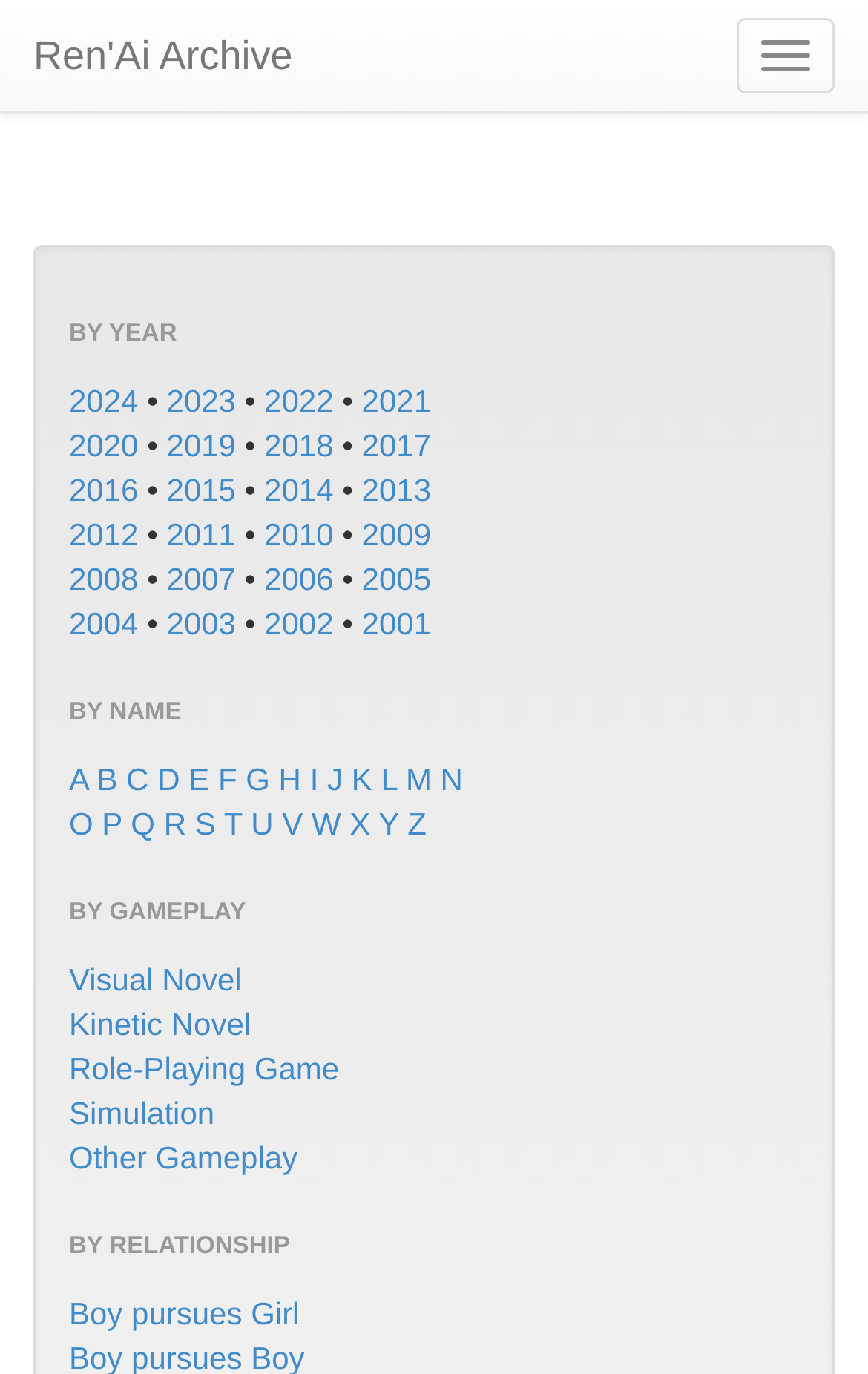Please provide a comprehensive response to the question based on the details in the image: What is the archive organized by?

The archive is organized into four categories: BY YEAR, BY NAME, BY GAMEPLAY, and BY RELATIONSHIP, which are indicated by headings on the webpage.